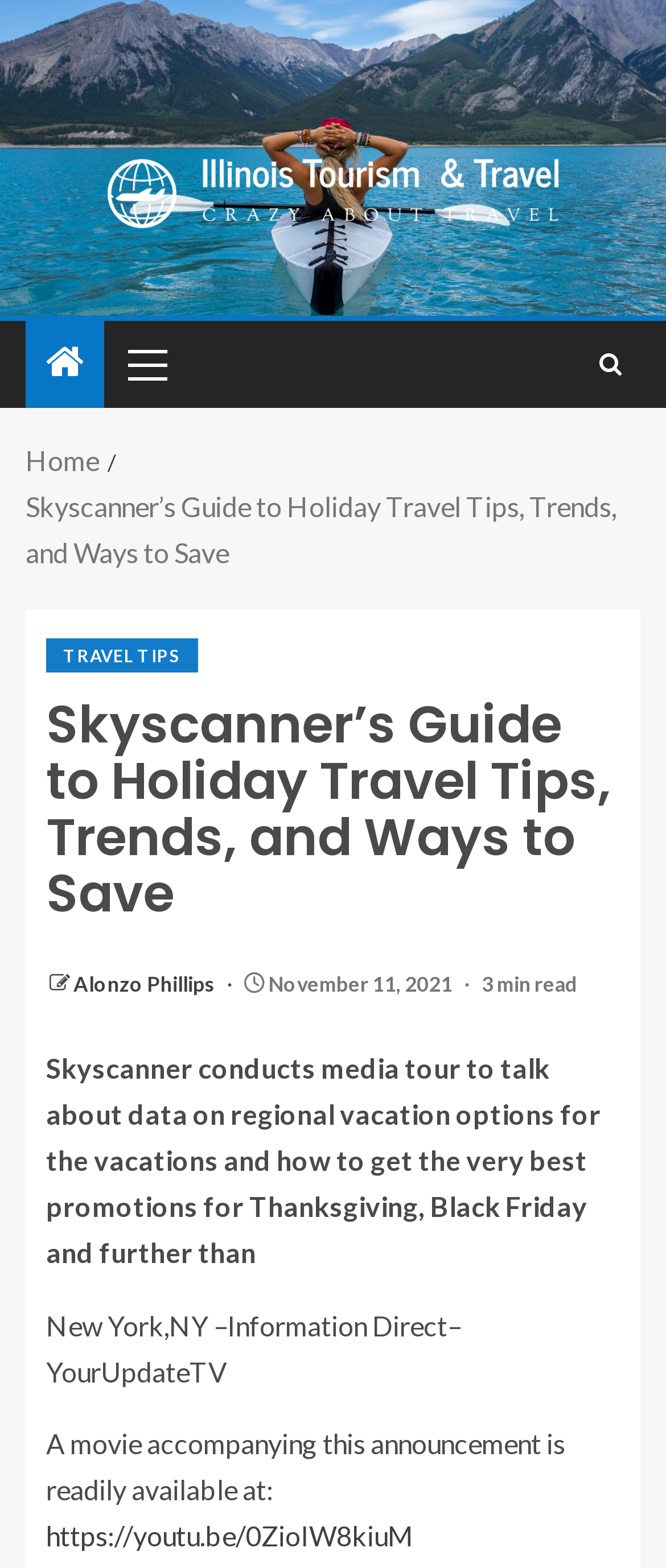What is the URL of the accompanying video?
Give a one-word or short-phrase answer derived from the screenshot.

https://youtu.be/0ZioIW8kiuM